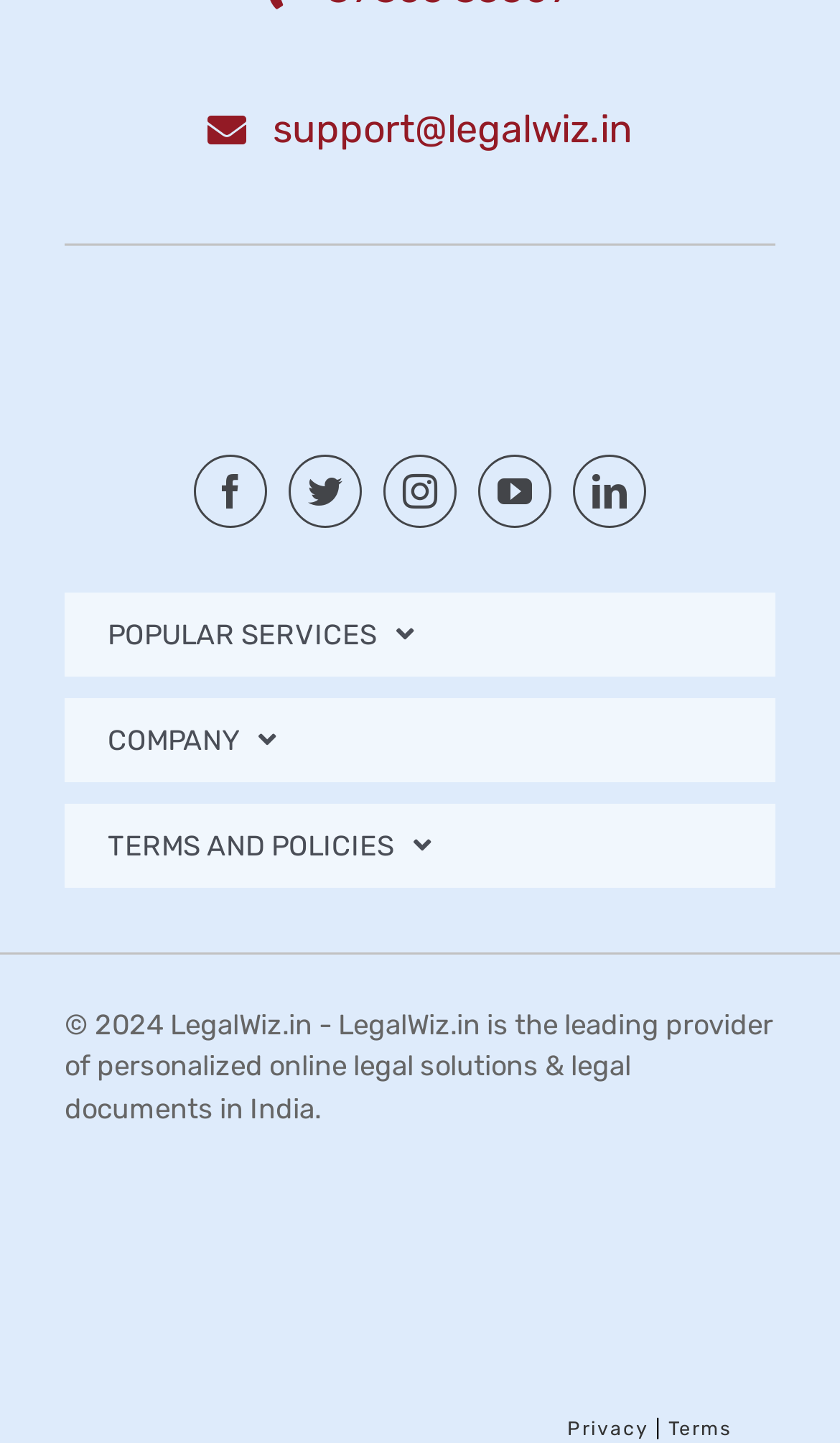Using the information in the image, give a comprehensive answer to the question: 
What is the name of the company?

The company name can be found in the logo image at the top of the webpage, which is described as 'LegalWiz.in Logo'.